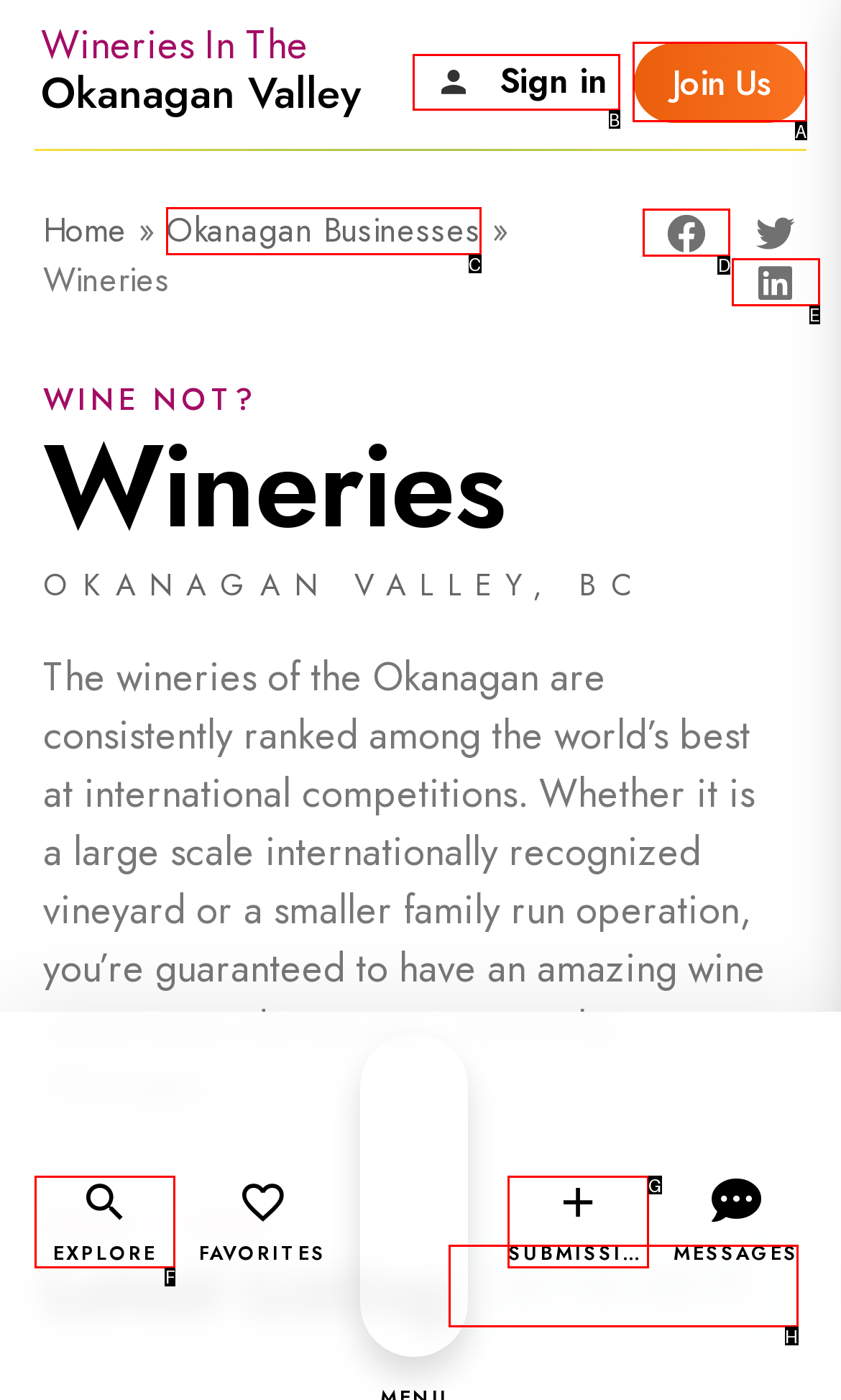Identify the letter of the UI element needed to carry out the task: Sign in
Reply with the letter of the chosen option.

B